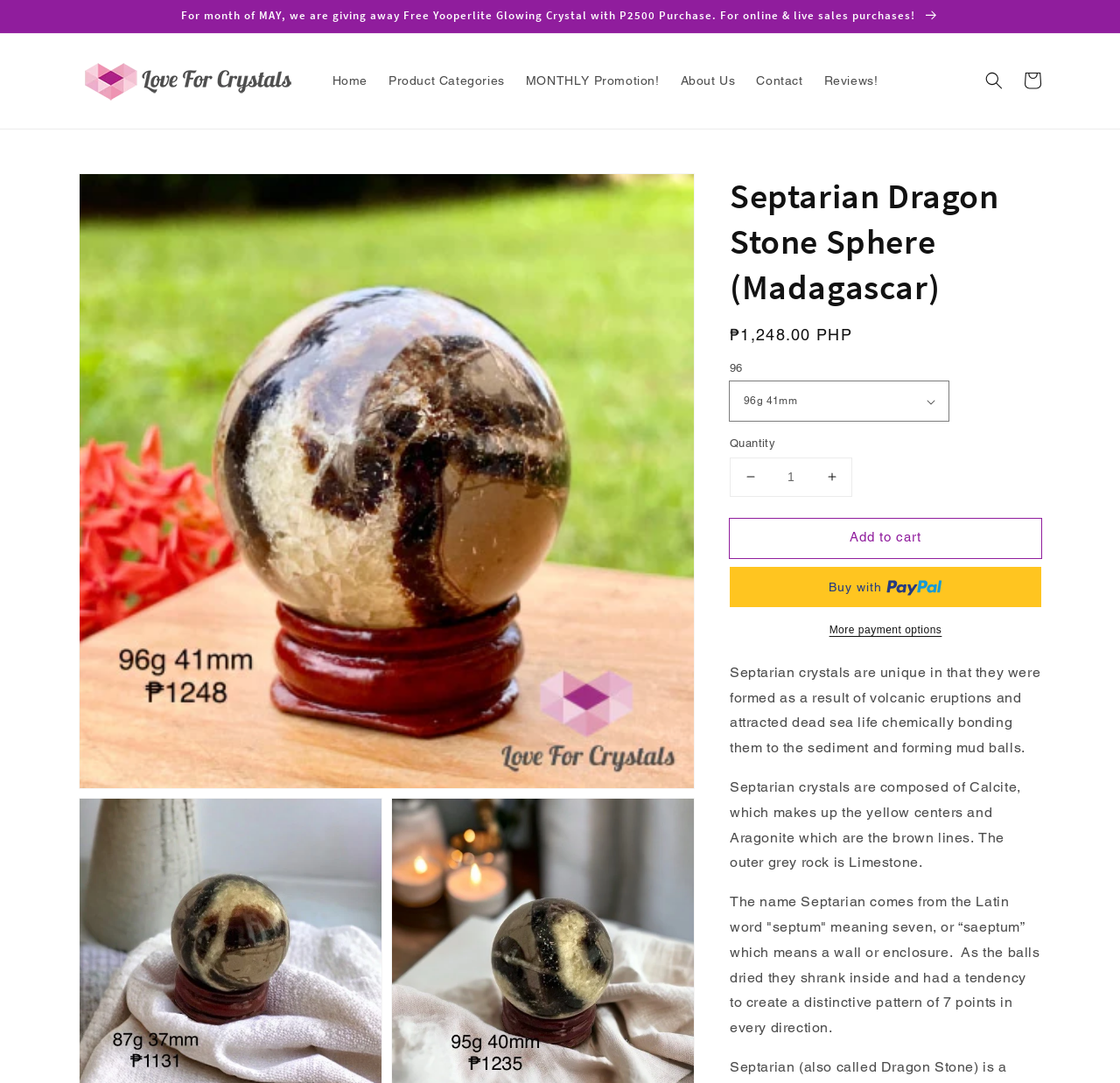Generate the text content of the main heading of the webpage.

Septarian Dragon Stone Sphere (Madagascar)